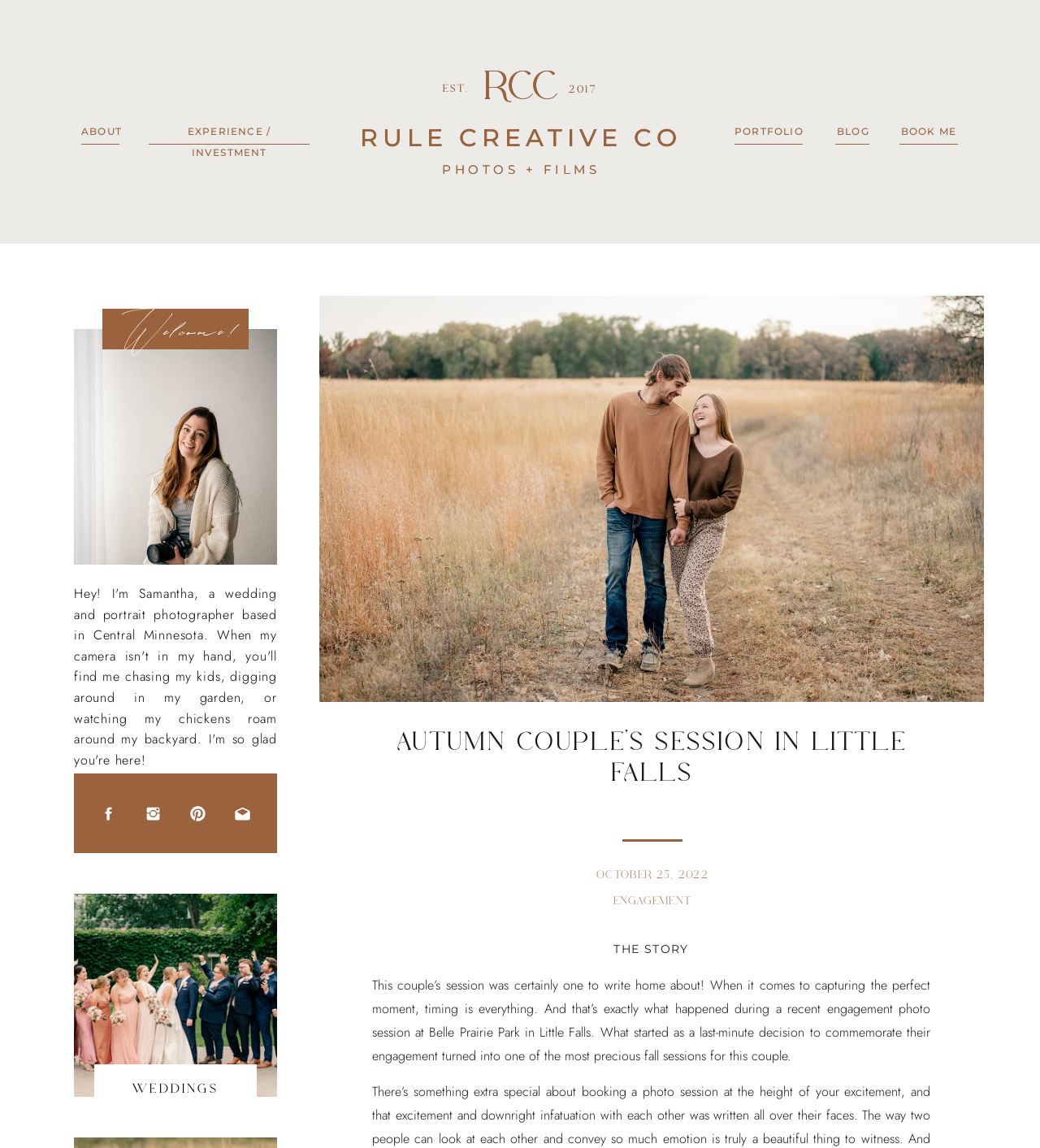What is the date of the engagement session?
Using the image, provide a concise answer in one word or a short phrase.

October 25, 2022